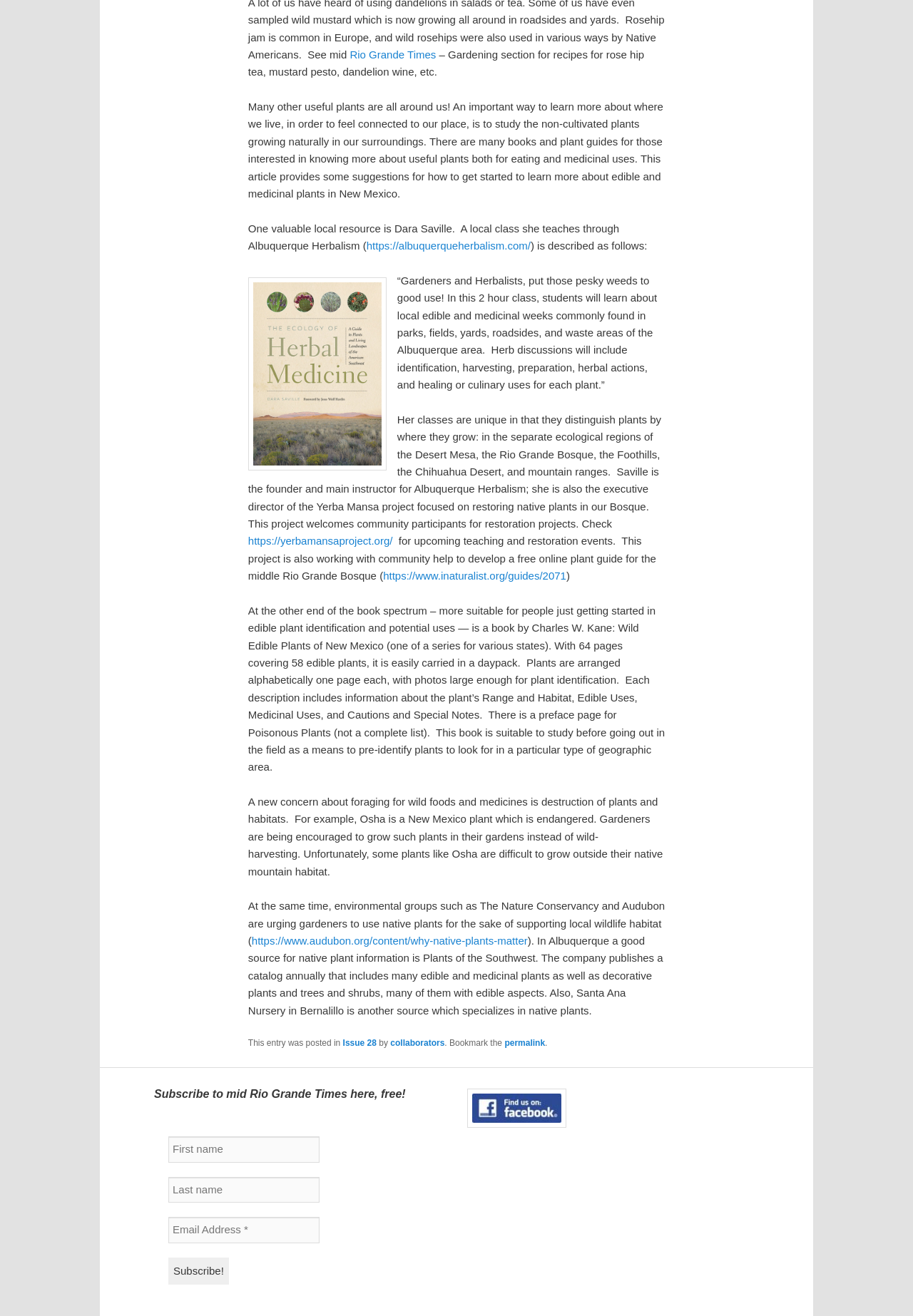Identify the bounding box coordinates of the element to click to follow this instruction: 'Click the 'Sign up' link'. Ensure the coordinates are four float values between 0 and 1, provided as [left, top, right, bottom].

None